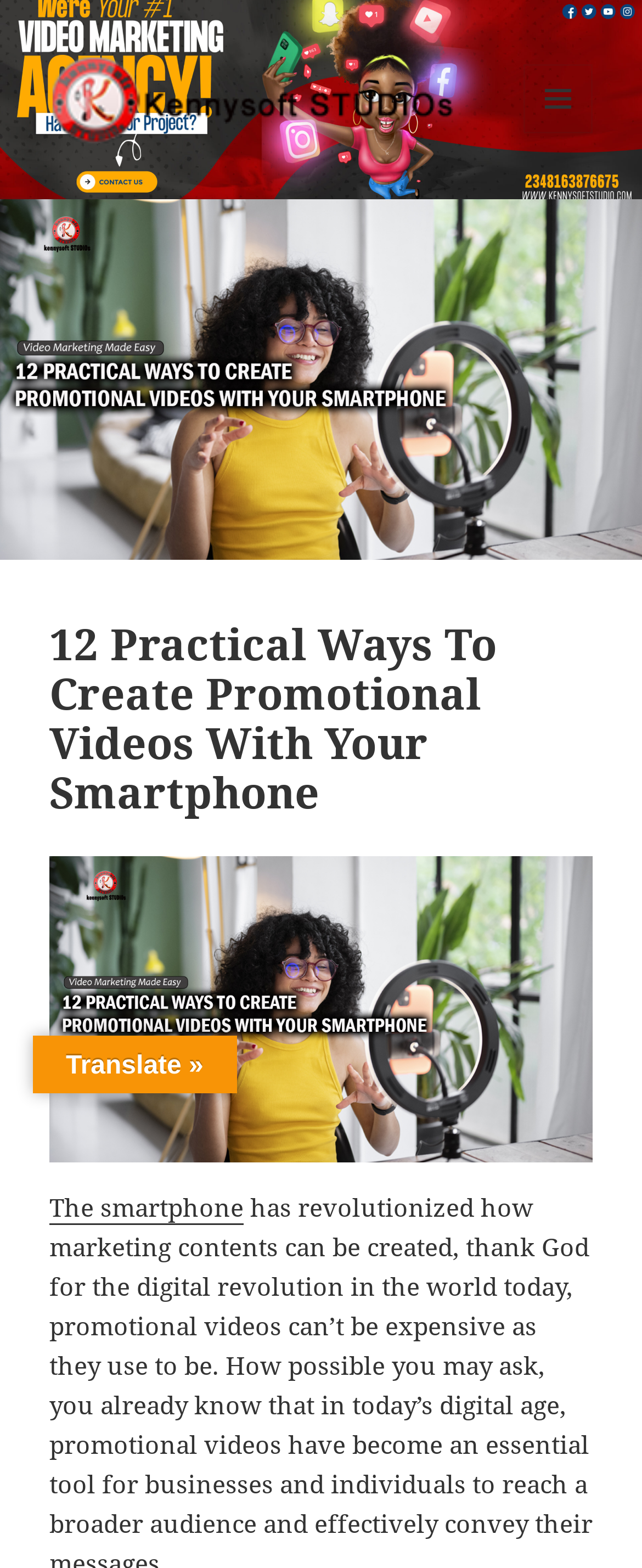Calculate the bounding box coordinates of the UI element given the description: "The smartphone".

[0.077, 0.759, 0.379, 0.781]